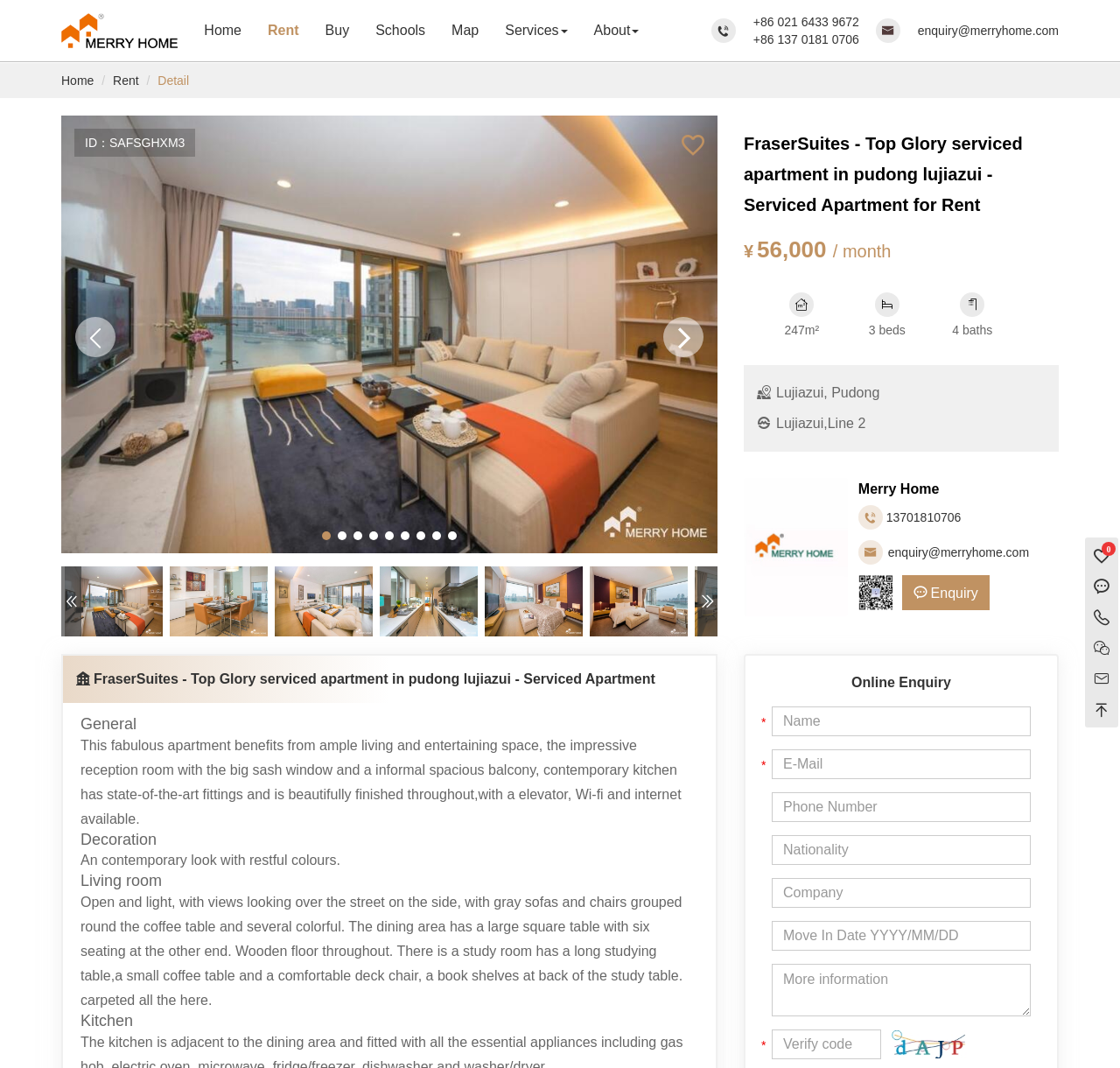Provide the bounding box coordinates for the UI element that is described as: "parent_node: * name="EQName" placeholder="Name"".

[0.689, 0.661, 0.92, 0.689]